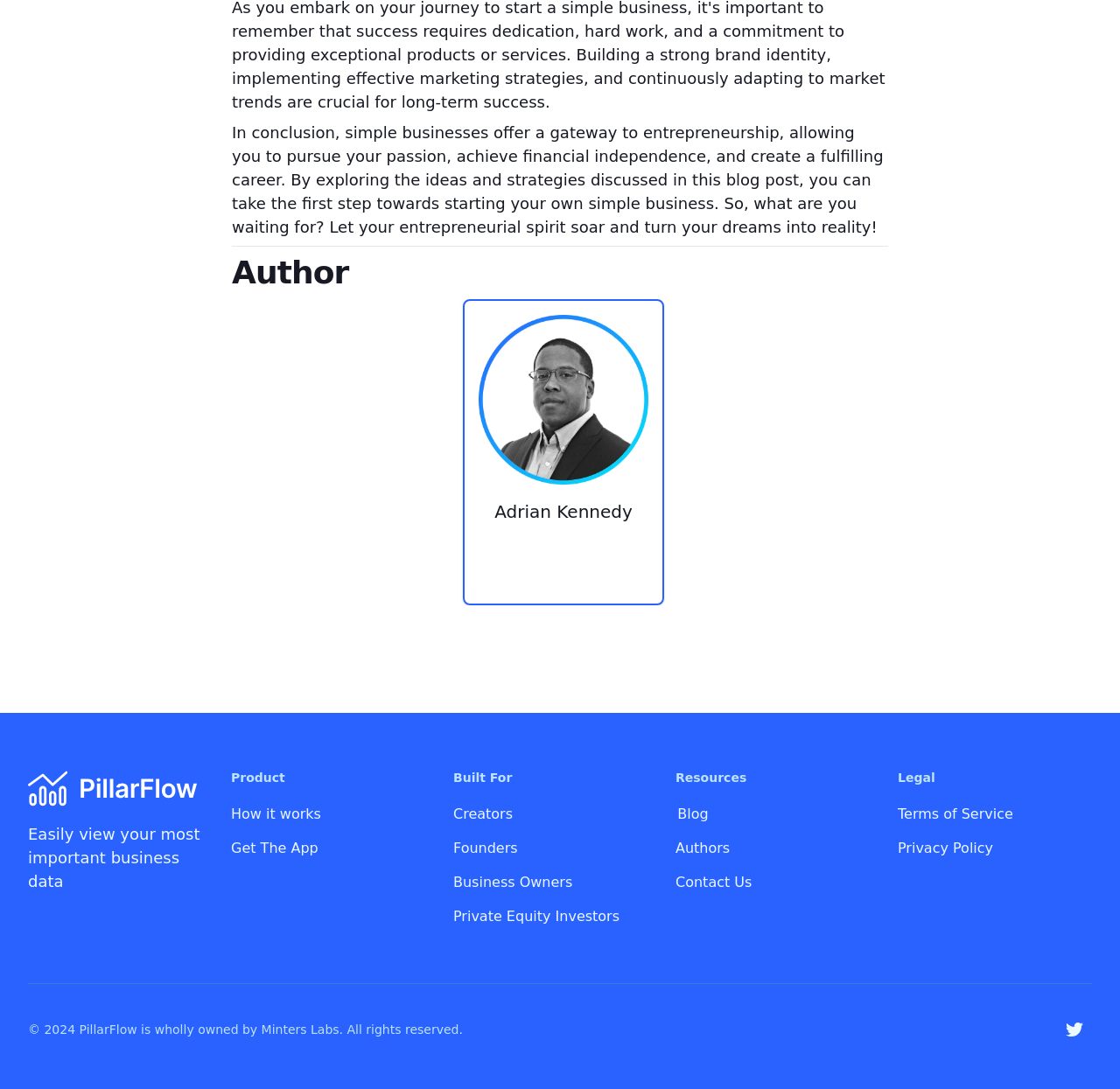Please identify the bounding box coordinates for the region that you need to click to follow this instruction: "Read the author's bio".

[0.427, 0.289, 0.579, 0.541]